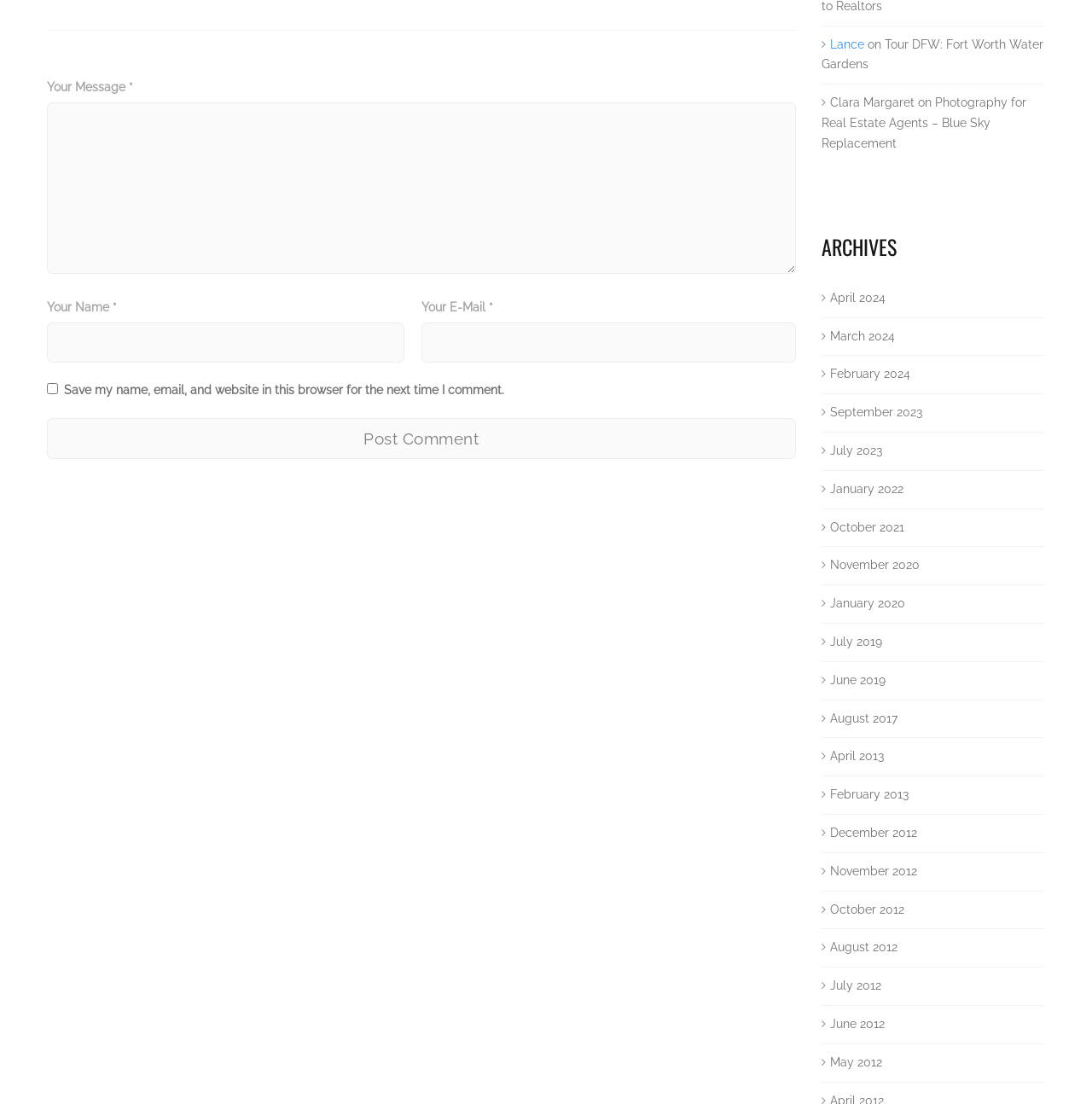What is the function of the checkbox?
Please use the image to provide a one-word or short phrase answer.

To save user data